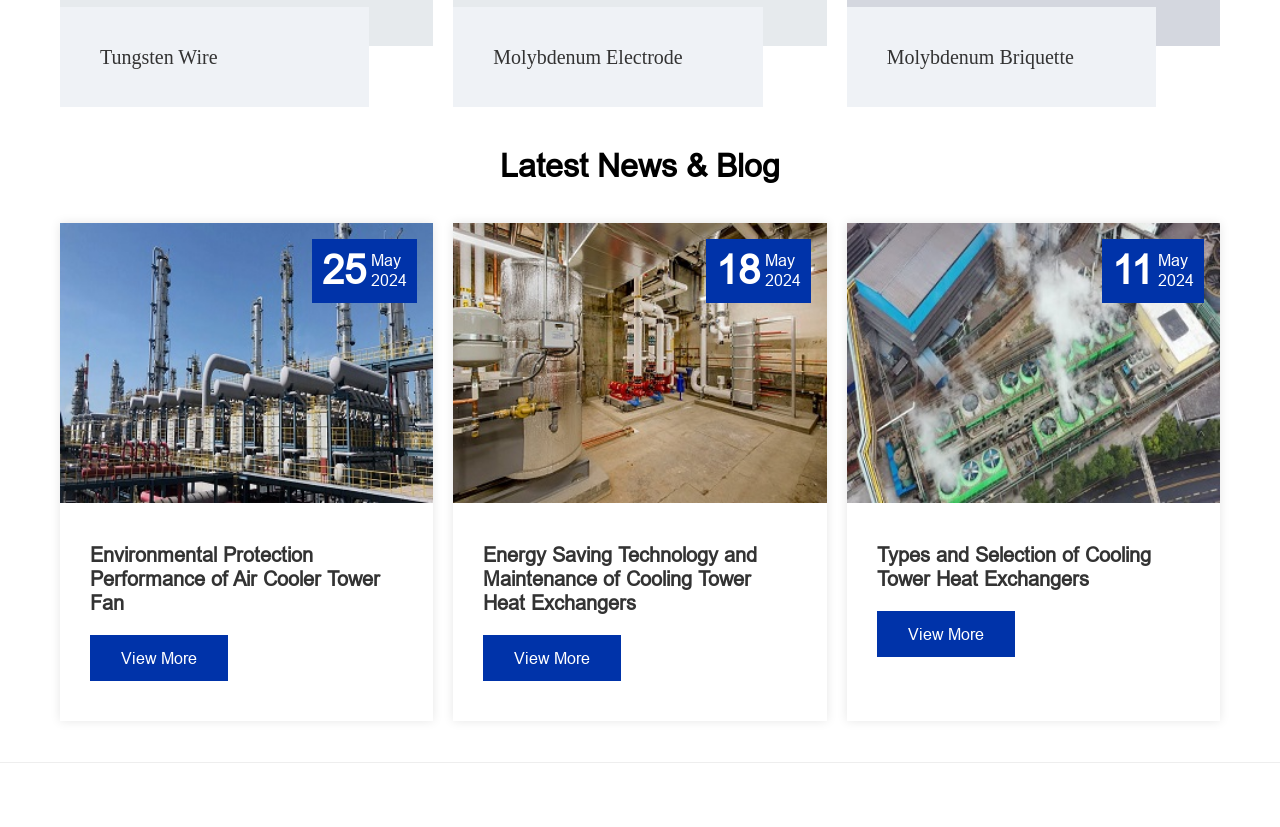Please locate the bounding box coordinates of the element that should be clicked to achieve the given instruction: "Explore Types and Selection of Cooling Tower Heat Exchangers".

[0.685, 0.657, 0.93, 0.715]